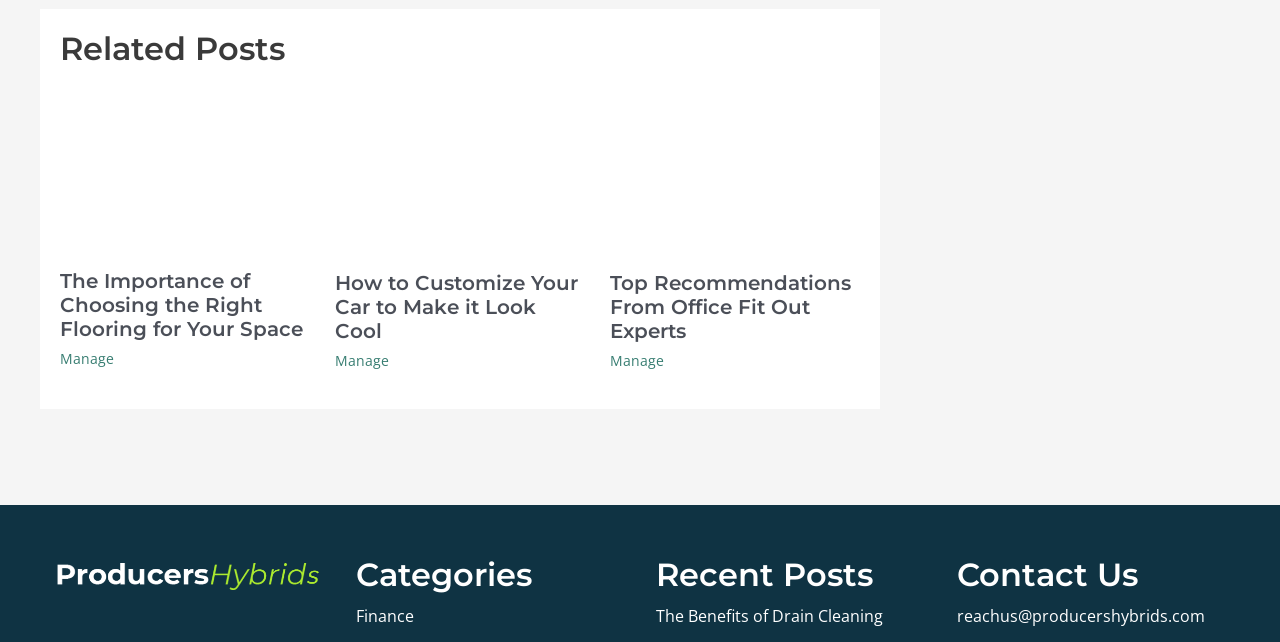Refer to the image and provide an in-depth answer to the question: 
What is the topic of the first article?

I looked at the first 'article' element [87] and found a 'heading' element [460] with the text 'The Importance of Choosing the Right Flooring for Your Space'. This suggests that the topic of the first article is related to flooring.